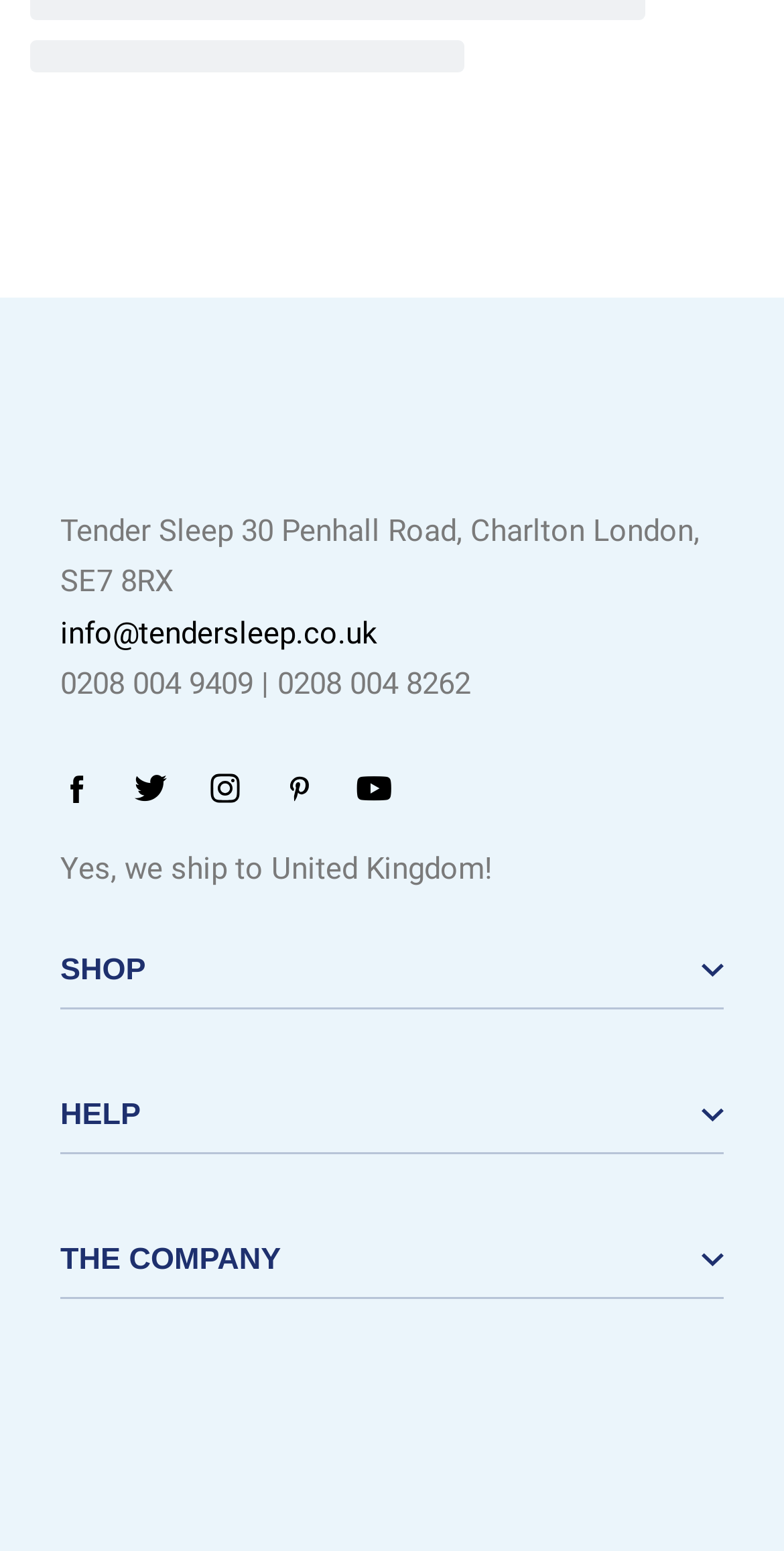Show the bounding box coordinates of the region that should be clicked to follow the instruction: "Contact us."

[0.077, 0.932, 0.923, 0.963]